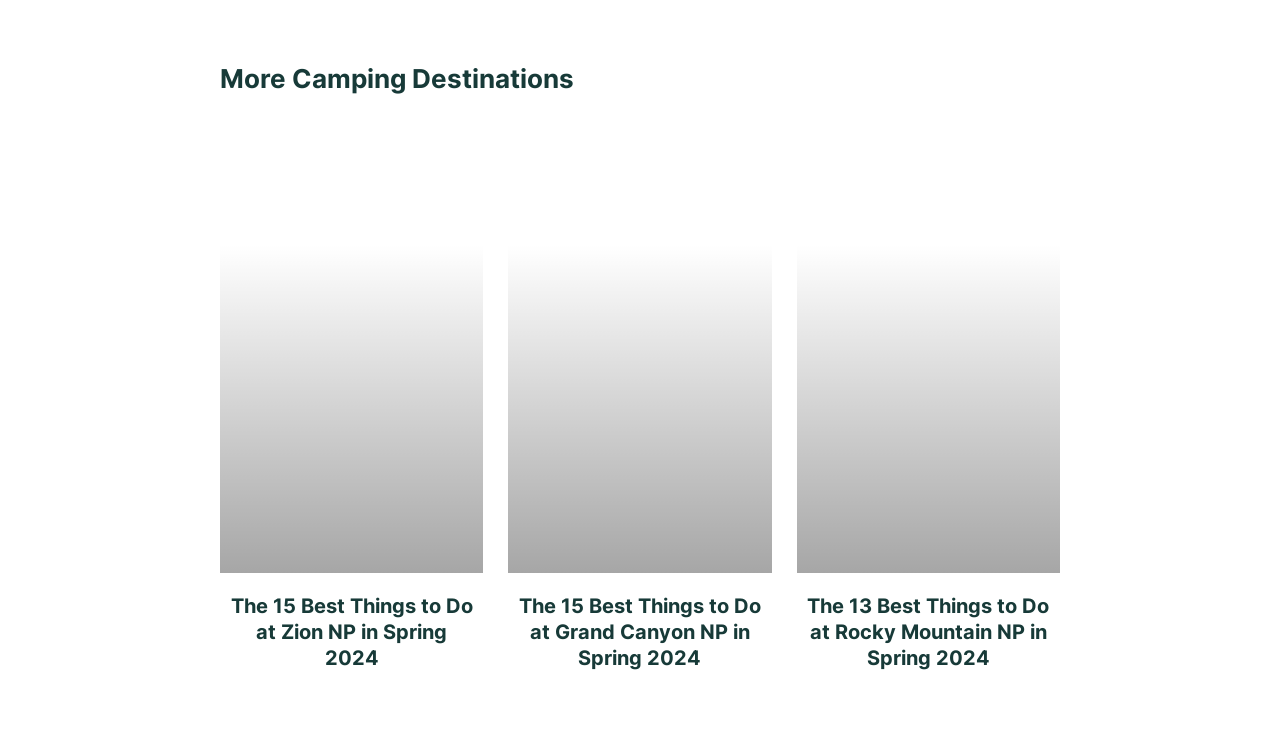Are the images related to the national parks?
Give a detailed and exhaustive answer to the question.

I observed that each article element contains an image element, and the OCR text of the image elements are similar to the link text, which suggests that the images are related to the national parks.